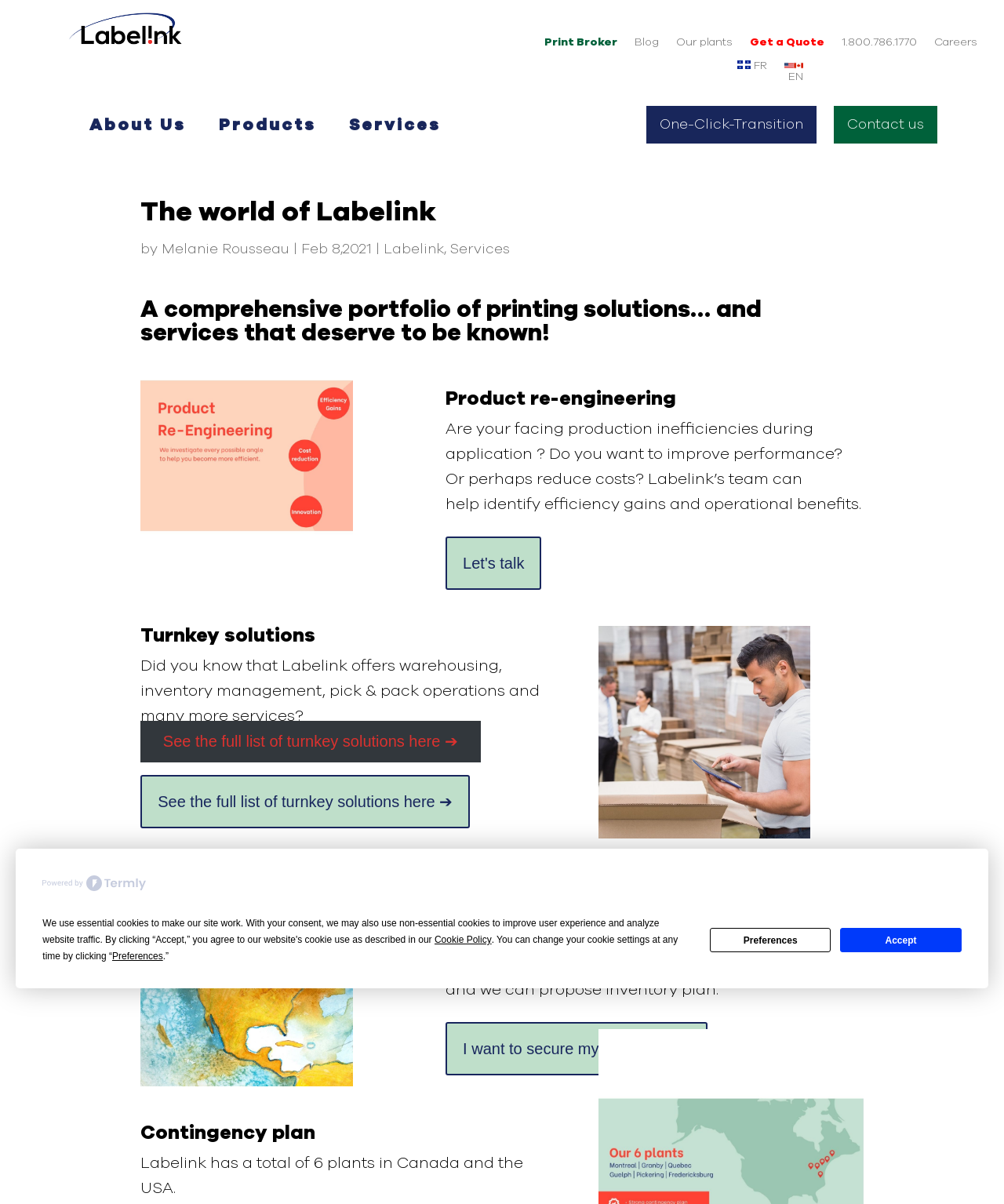Kindly respond to the following question with a single word or a brief phrase: 
How many plants does Labelink have in Canada and the USA?

6